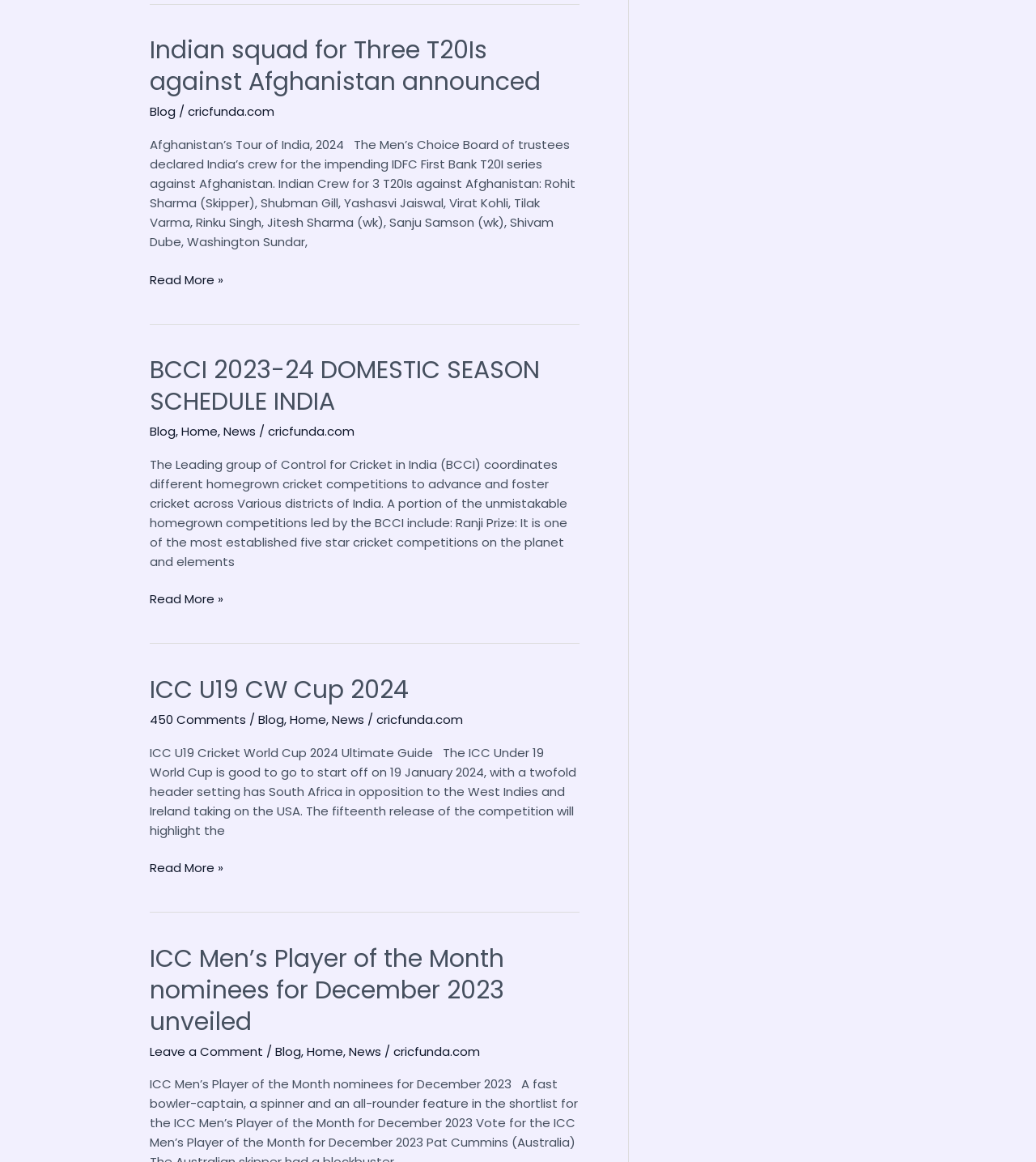Answer the question with a brief word or phrase:
What is the name of the cricket competition mentioned in the second article?

Ranji Prize